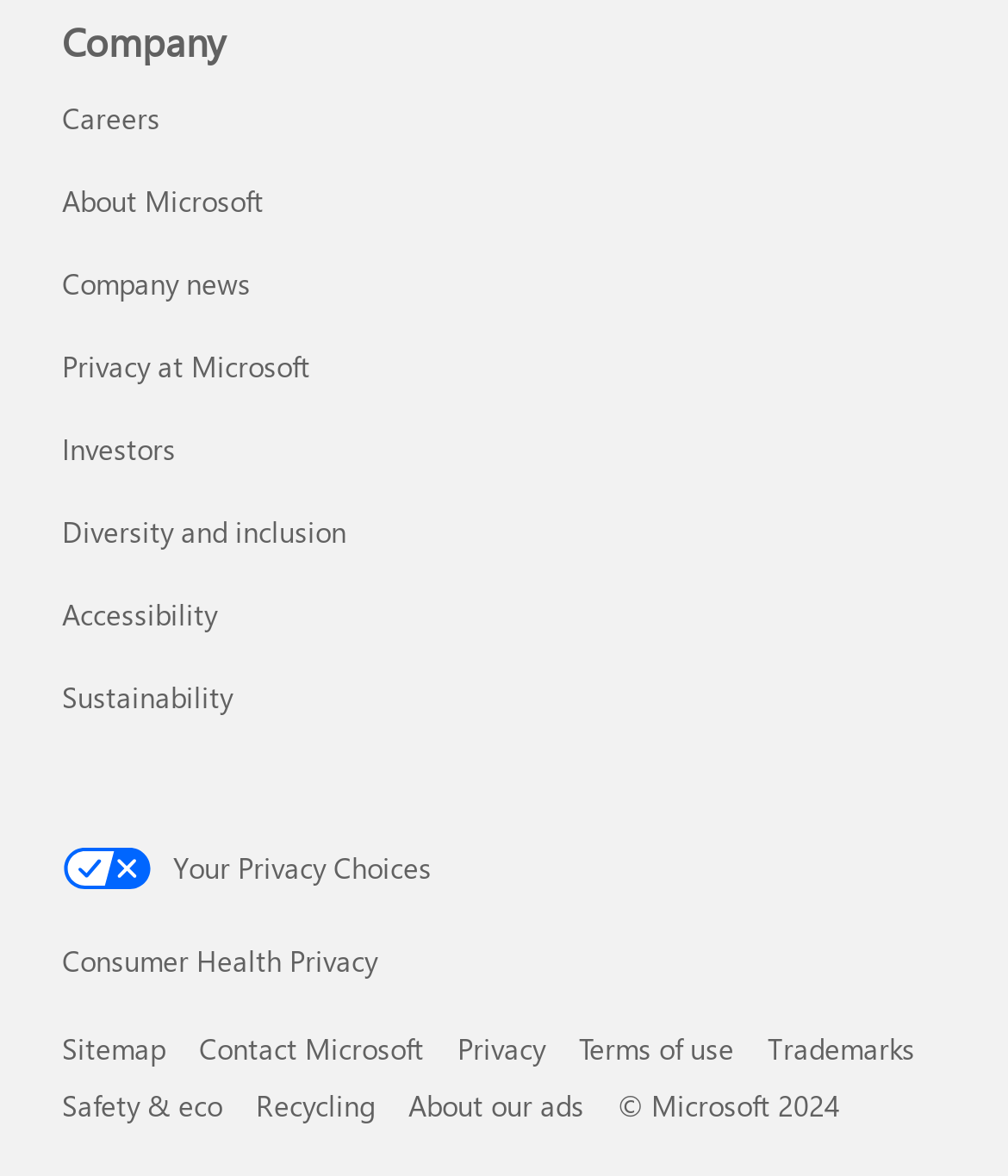Give a concise answer using one word or a phrase to the following question:
How many company-related links are there in the left column?

7